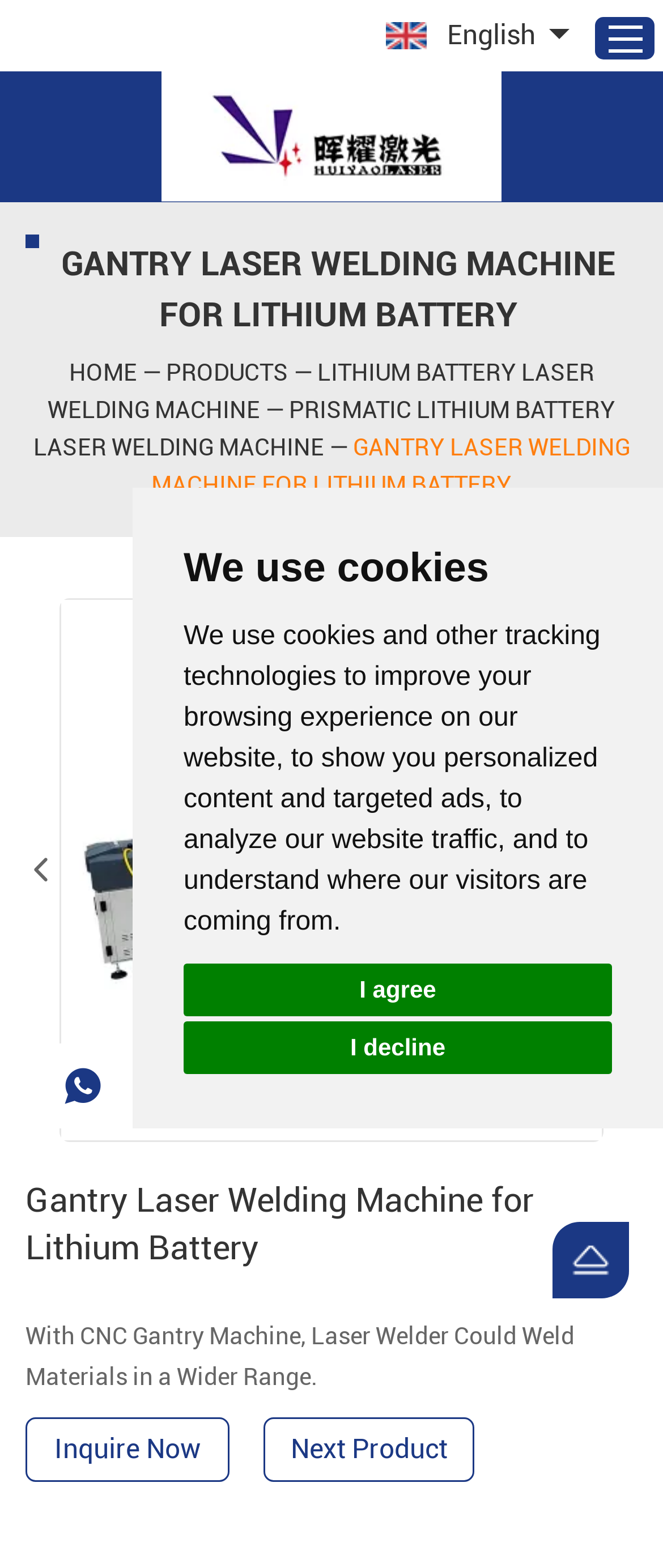Identify the bounding box coordinates of the HTML element based on this description: "Customize".

[0.282, 0.373, 0.949, 0.41]